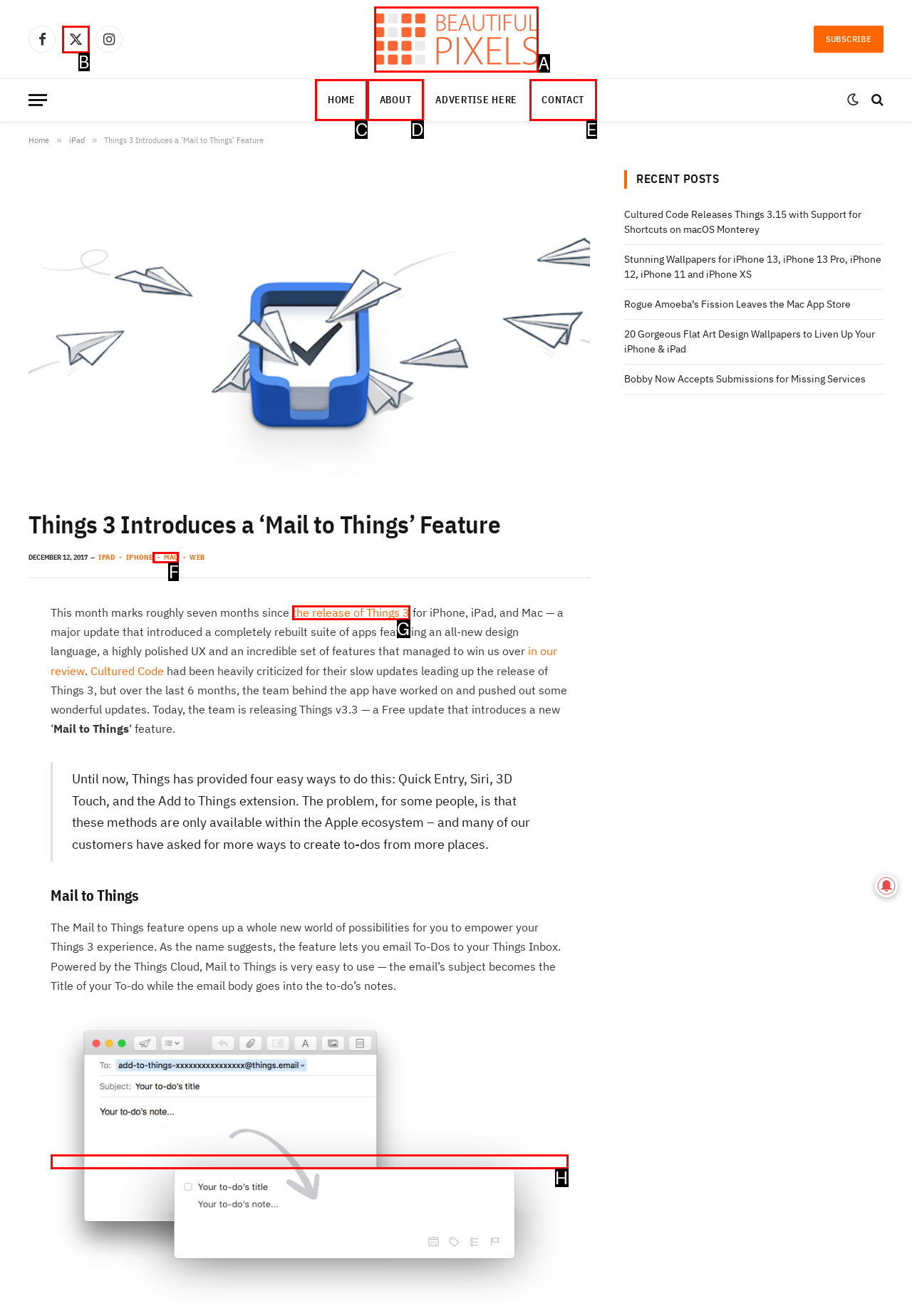Identify the letter of the UI element that corresponds to: About
Respond with the letter of the option directly.

D